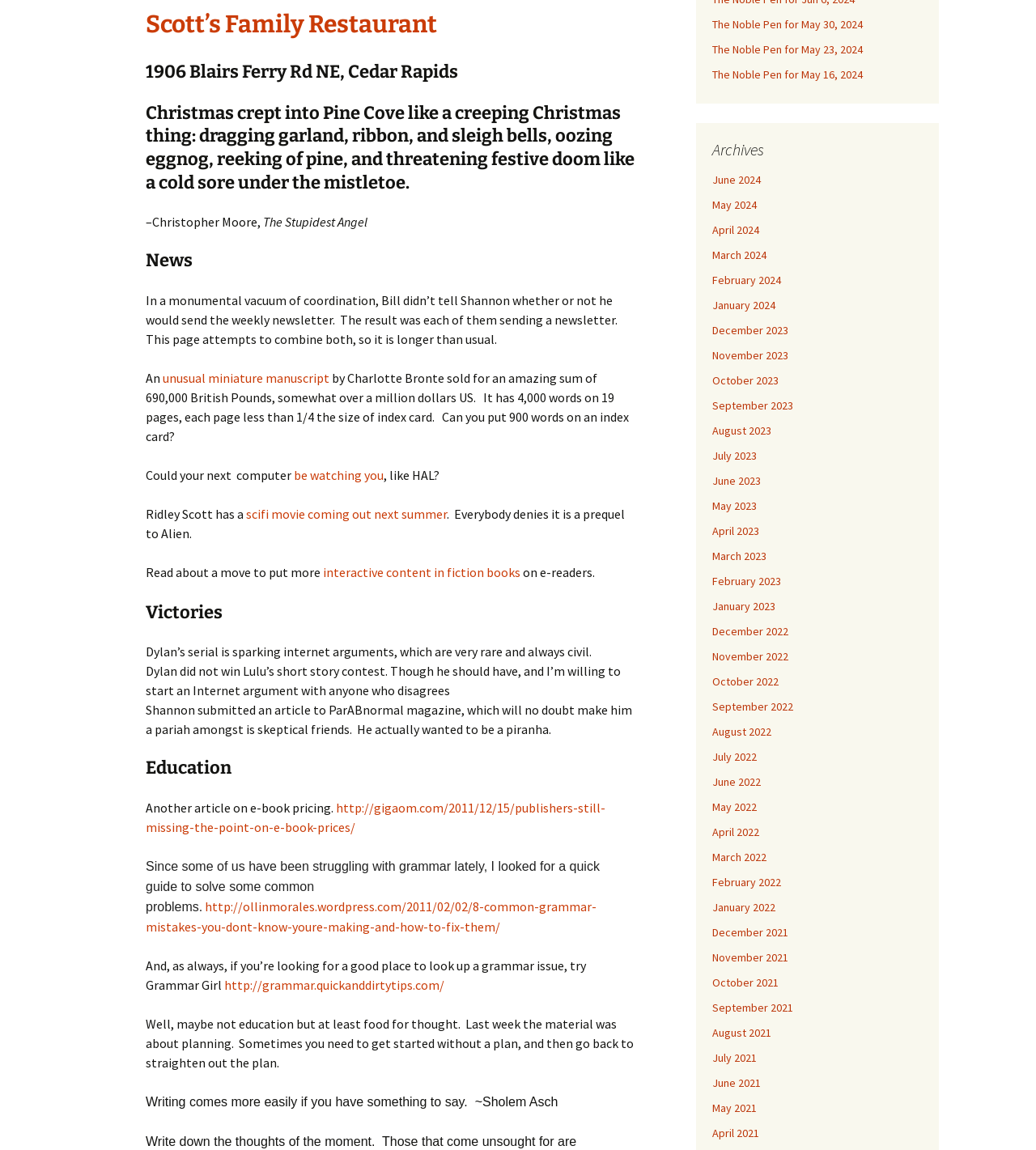Using floating point numbers between 0 and 1, provide the bounding box coordinates in the format (top-left x, top-left y, bottom-right x, bottom-right y). Locate the UI element described here: July 2022

[0.688, 0.652, 0.73, 0.664]